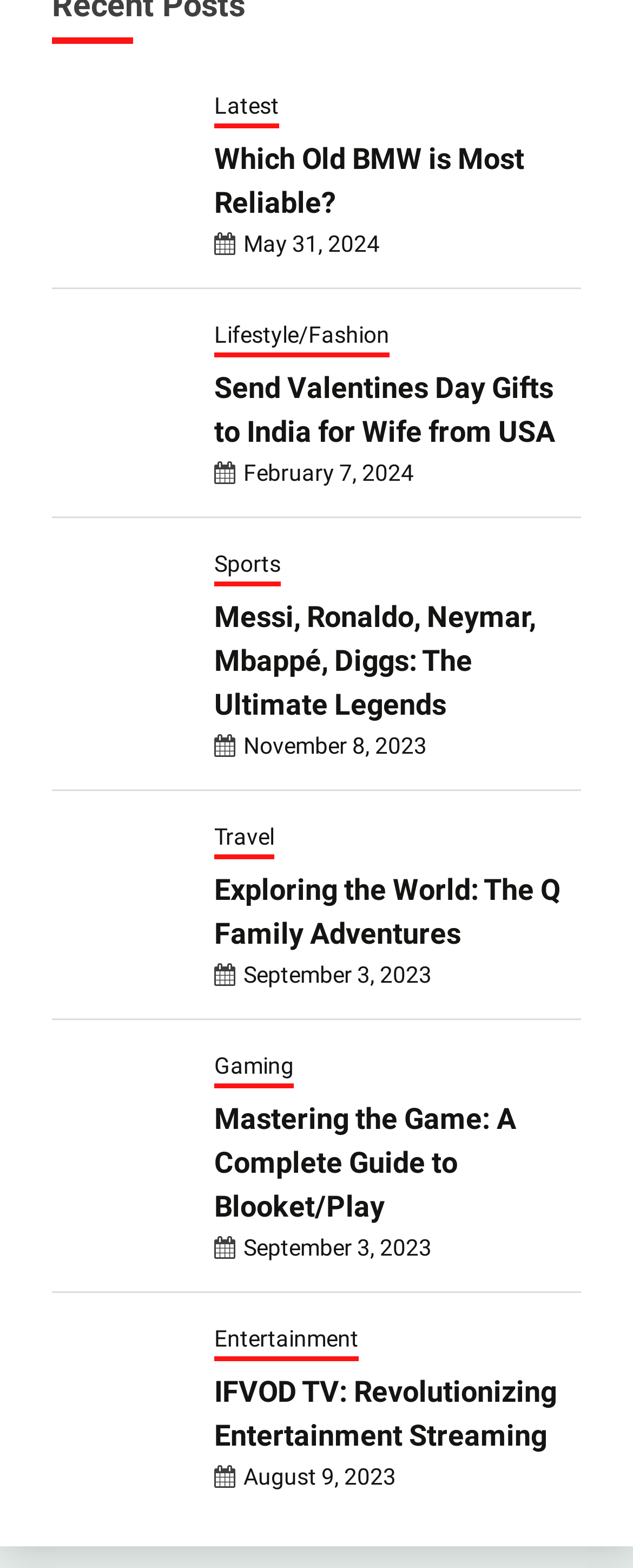What is the date of the article 'Mastering the Game: A Complete Guide to Blooket/Play'?
Please provide a comprehensive answer based on the information in the image.

I looked at the link 'September 3, 2023' which is located below the heading 'Mastering the Game: A Complete Guide to Blooket/Play', and I inferred that this is the date of the article.